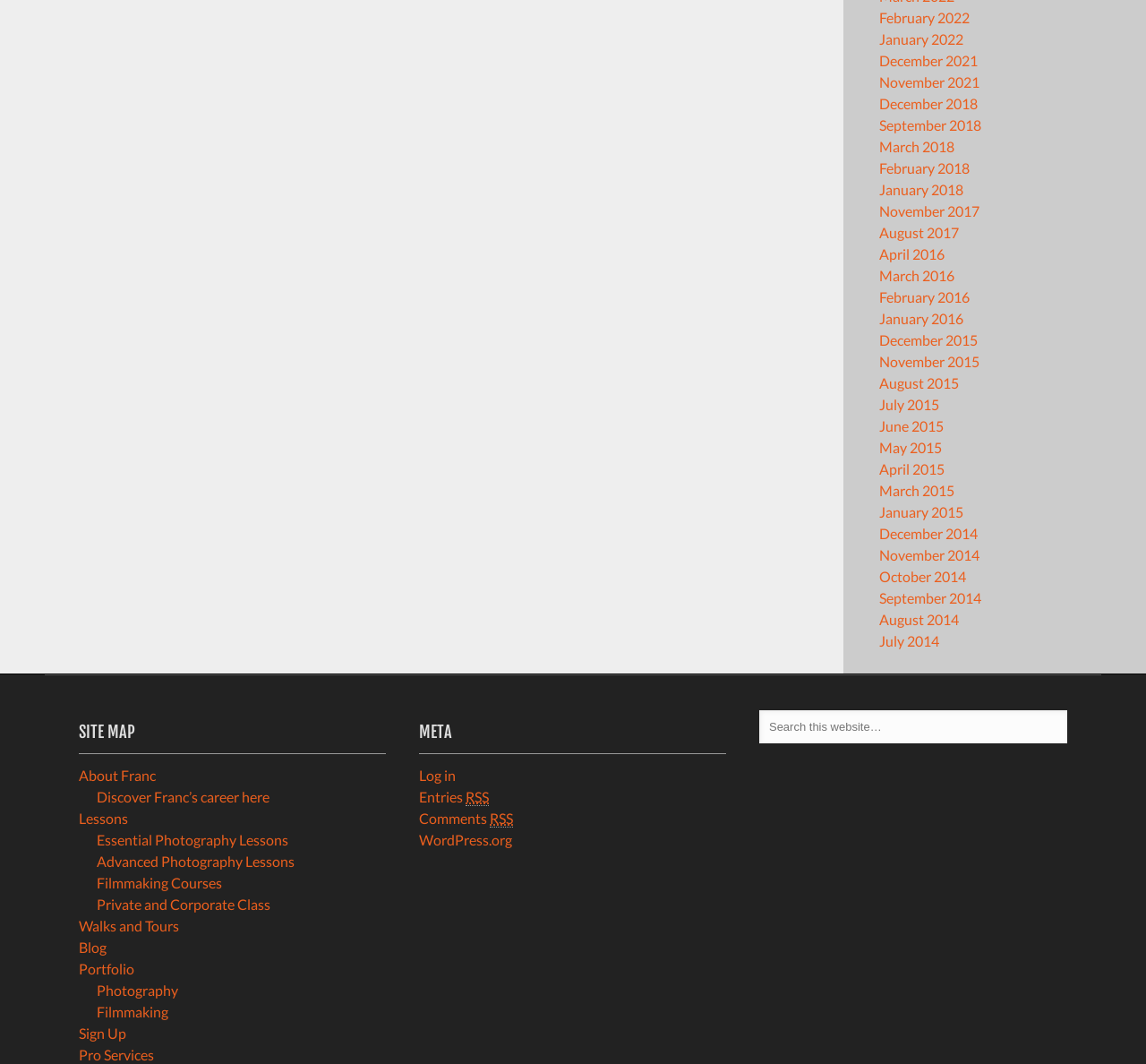Give a one-word or short phrase answer to this question: 
What is the purpose of the search bar?

Search the website